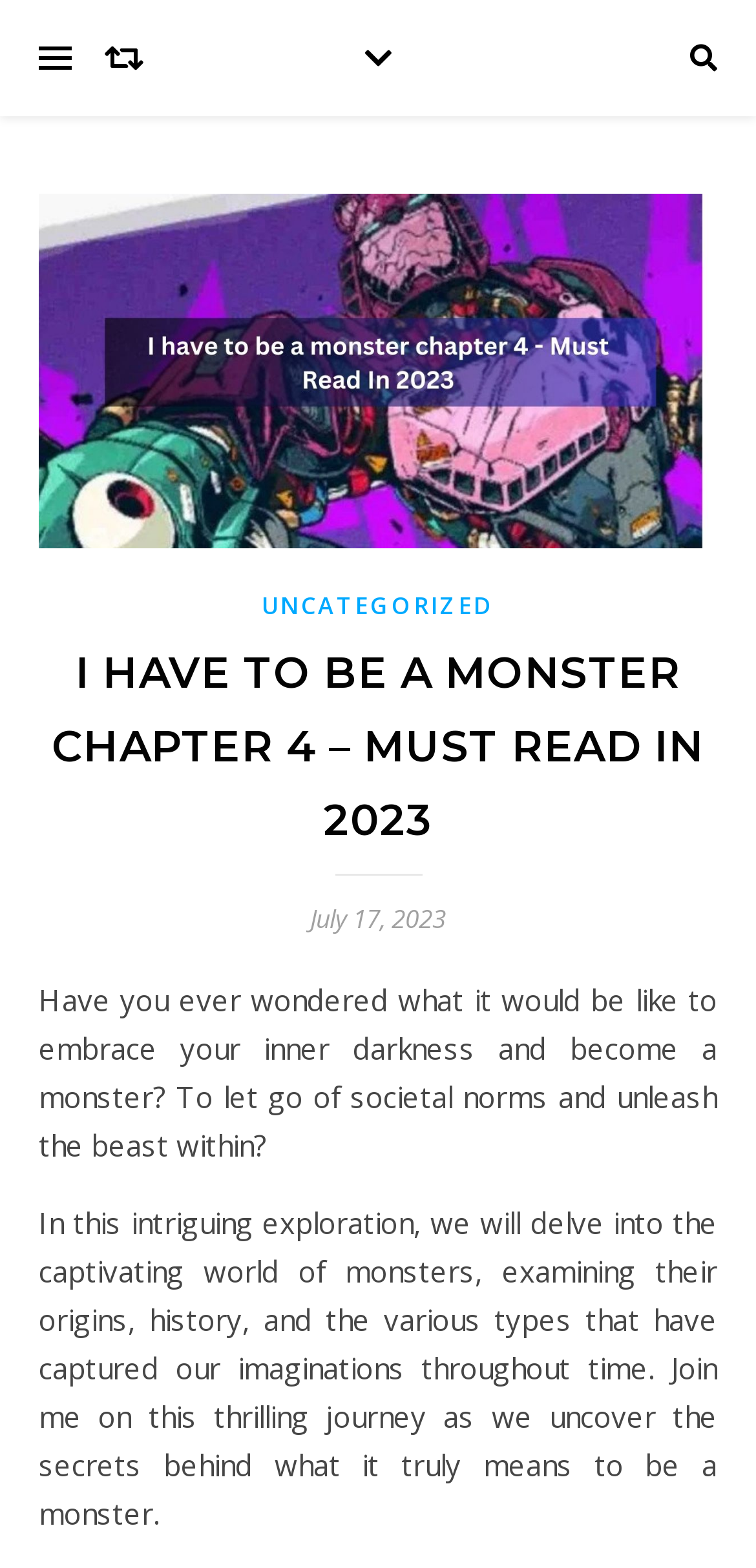What is the author's intention?
Answer the question based on the image using a single word or a brief phrase.

To take readers on a journey